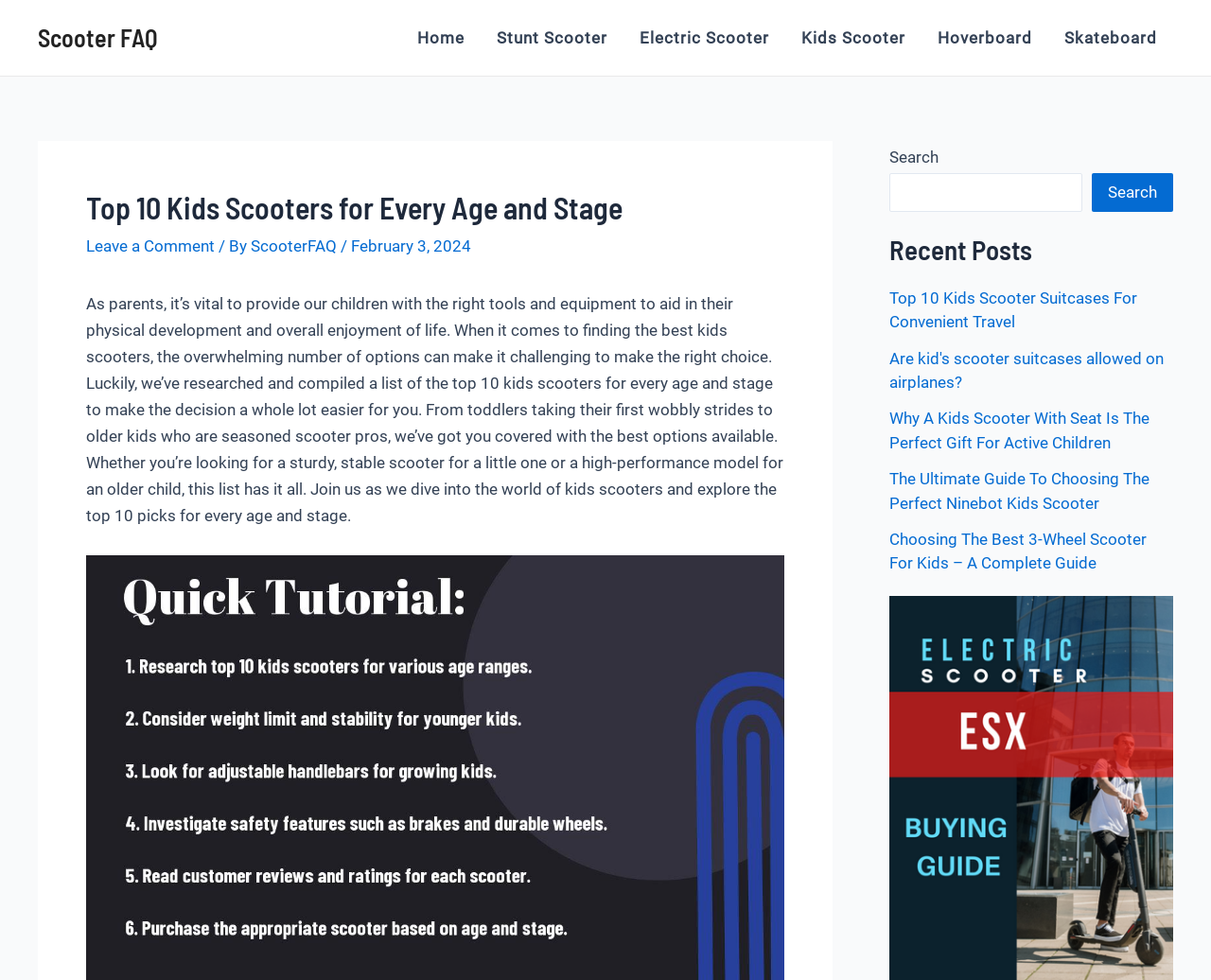Find the bounding box coordinates of the element I should click to carry out the following instruction: "Read the 'Top 10 Kids Scooters for Every Age and Stage' article".

[0.071, 0.193, 0.648, 0.23]